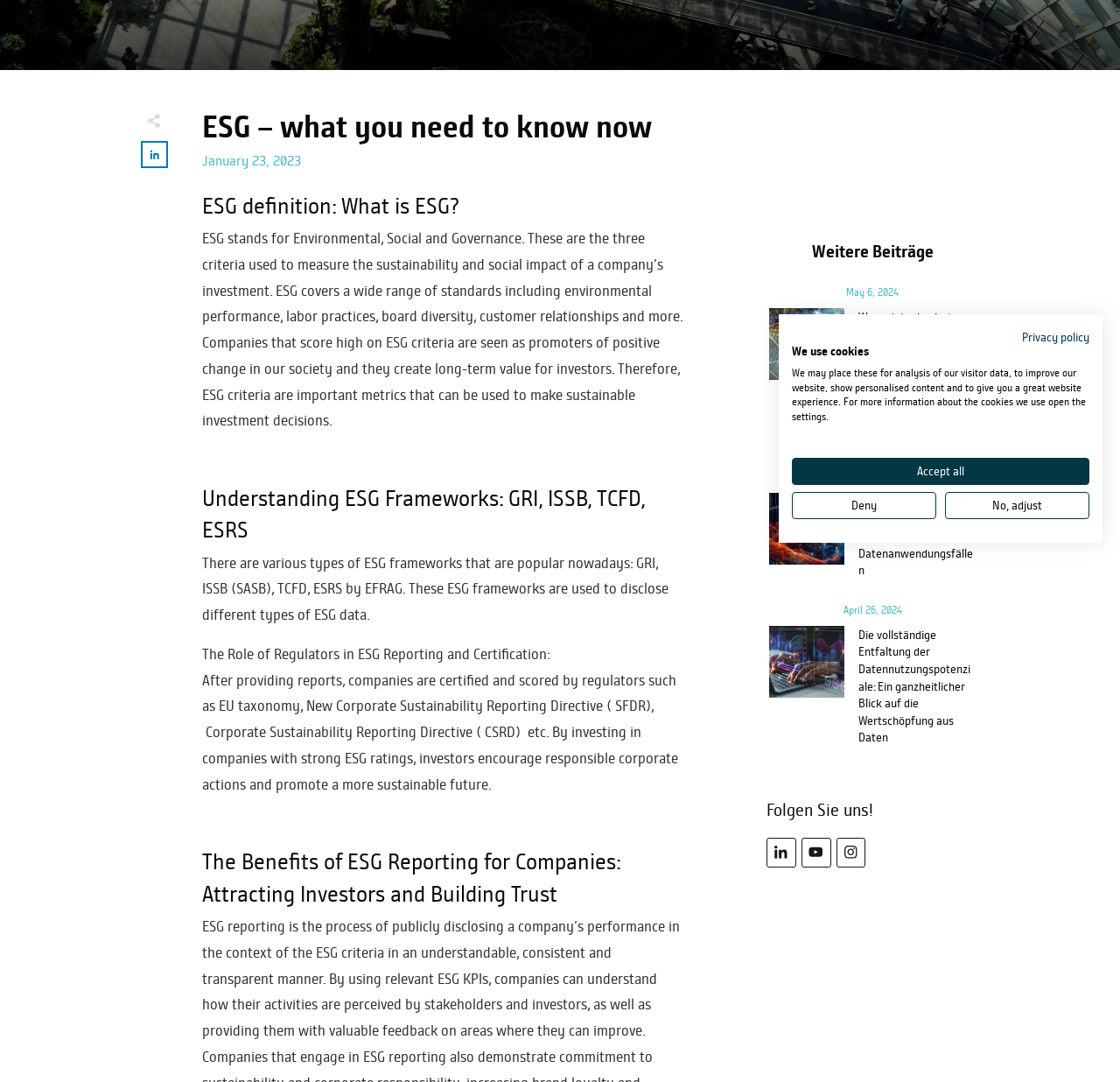Given the description Privacy policy, predict the bounding box coordinates of the UI element. Ensure the coordinates are in the format (top-left x, top-left y, bottom-right x, bottom-right y) and all values are between 0 and 1.

[0.912, 0.304, 0.973, 0.318]